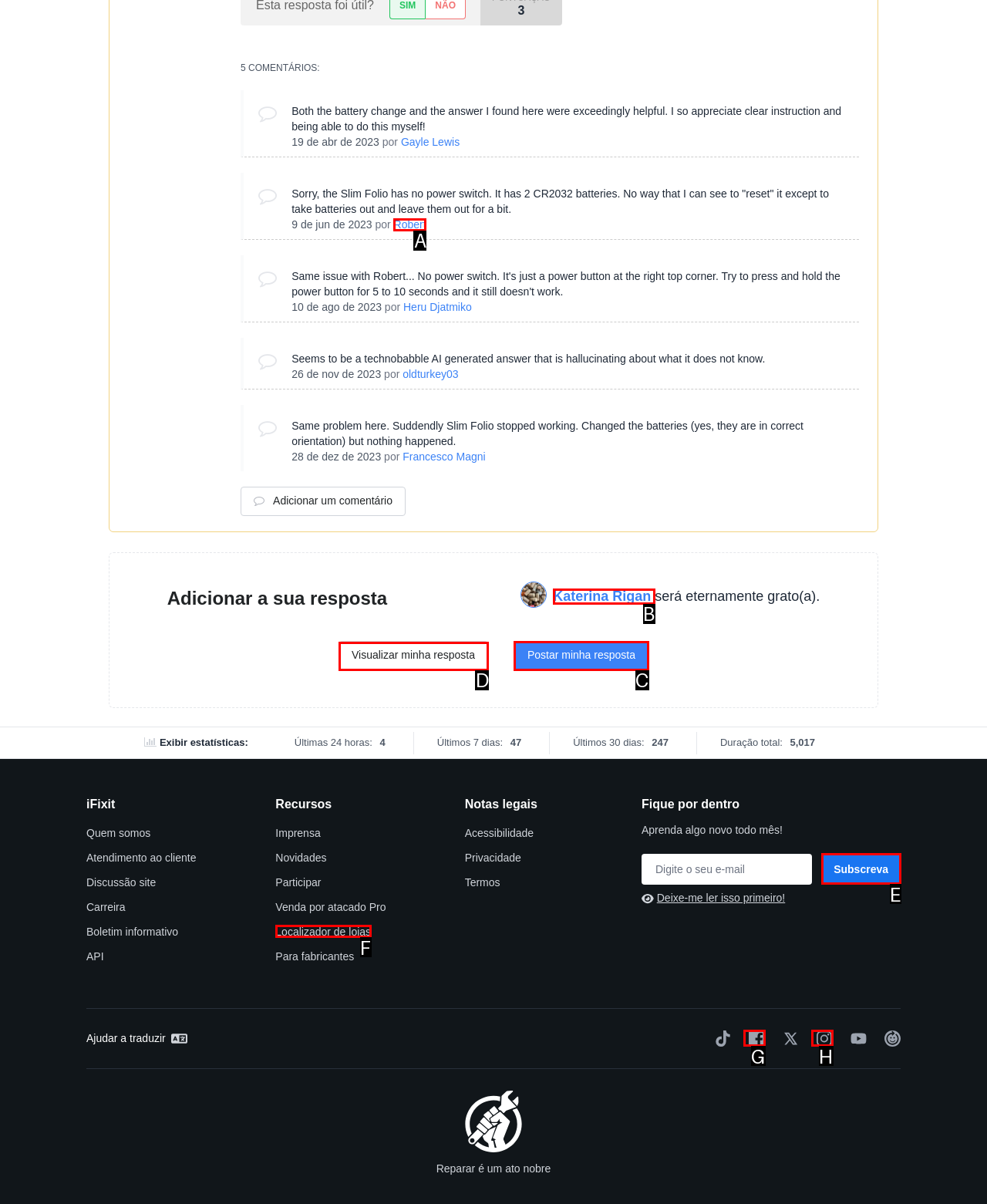Which UI element's letter should be clicked to achieve the task: View my response
Provide the letter of the correct choice directly.

D